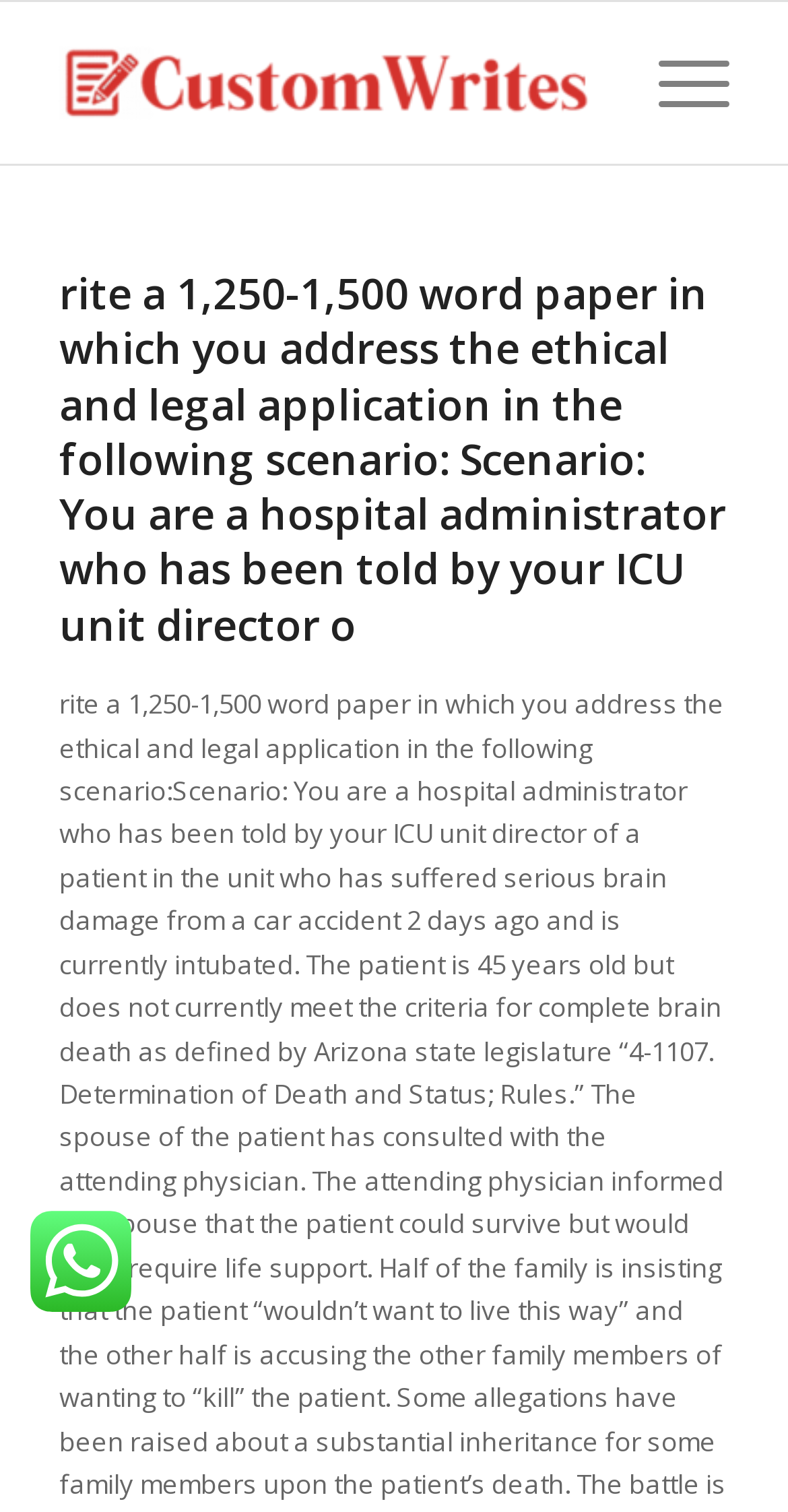Based on what you see in the screenshot, provide a thorough answer to this question: Is the webpage focused on a specific topic?

The webpage appears to be focused on a specific topic, which is a hospital administration scenario, as indicated by the long heading text. The text suggests that the webpage is related to a academic or professional topic, rather than a general-purpose website.